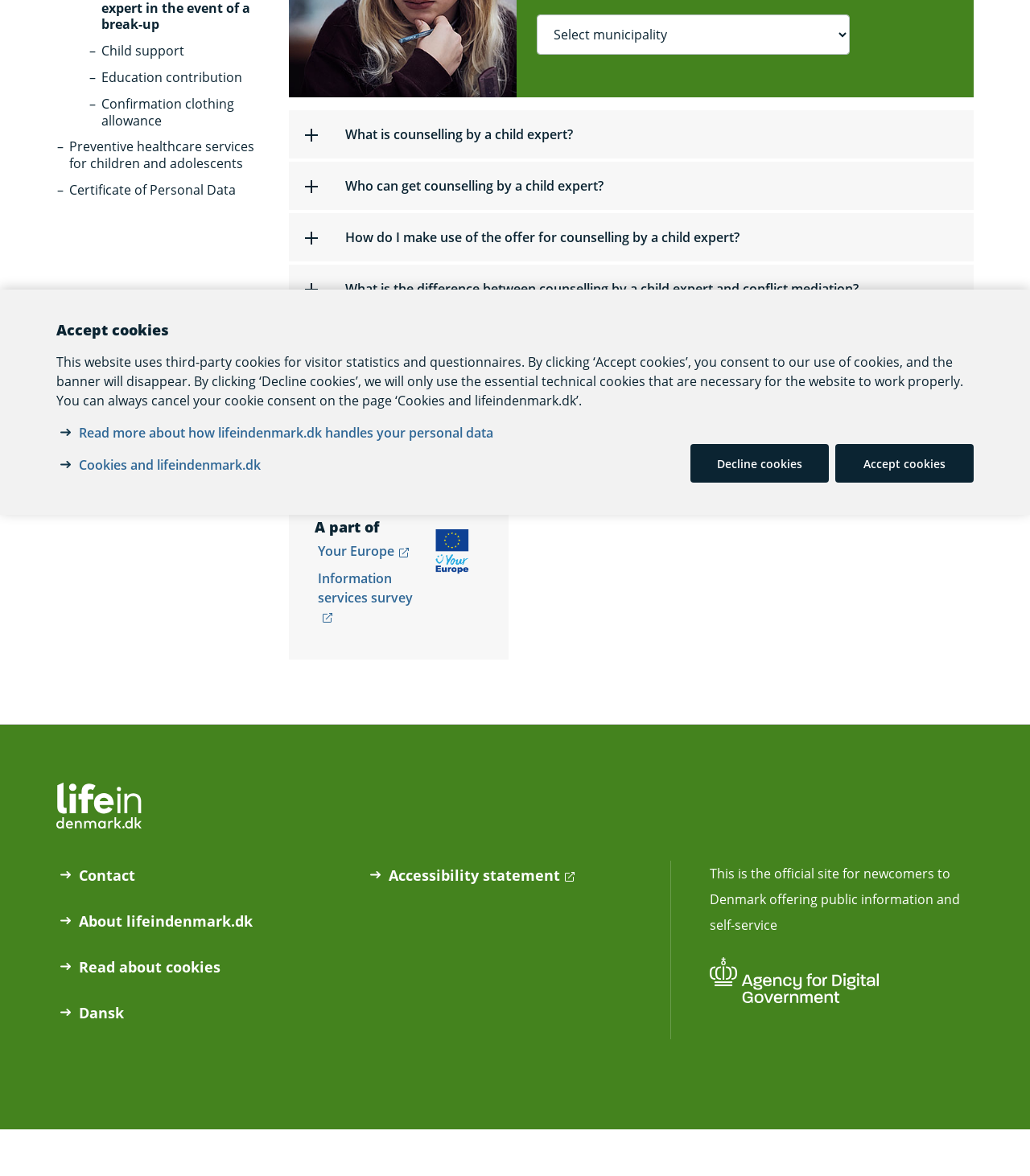Using the provided element description, identify the bounding box coordinates as (top-left x, top-left y, bottom-right x, bottom-right y). Ensure all values are between 0 and 1. Description: Your Europe

[0.305, 0.46, 0.405, 0.478]